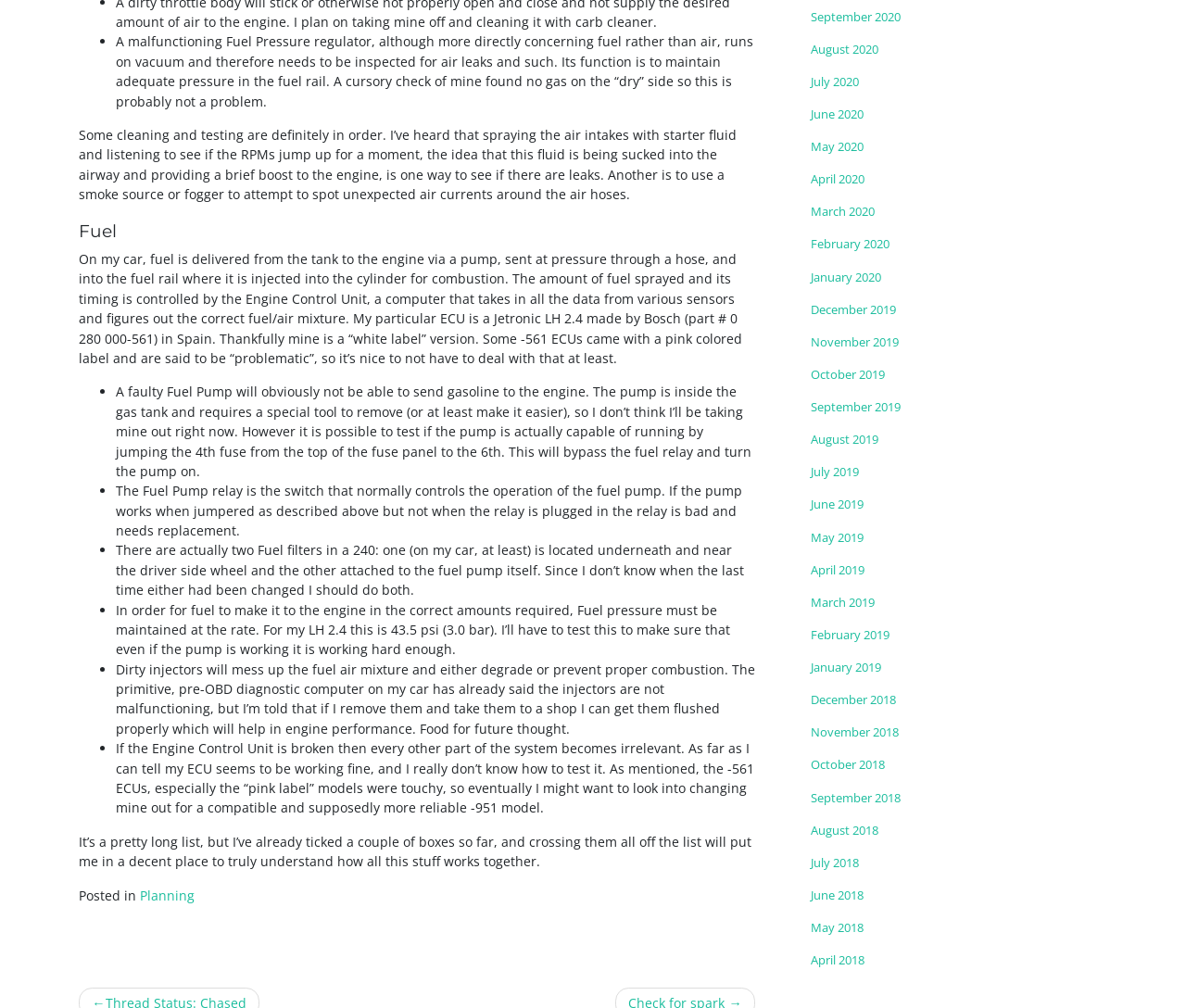Can you find the bounding box coordinates for the element to click on to achieve the instruction: "Click the 'August 2020' link"?

[0.66, 0.033, 0.934, 0.065]